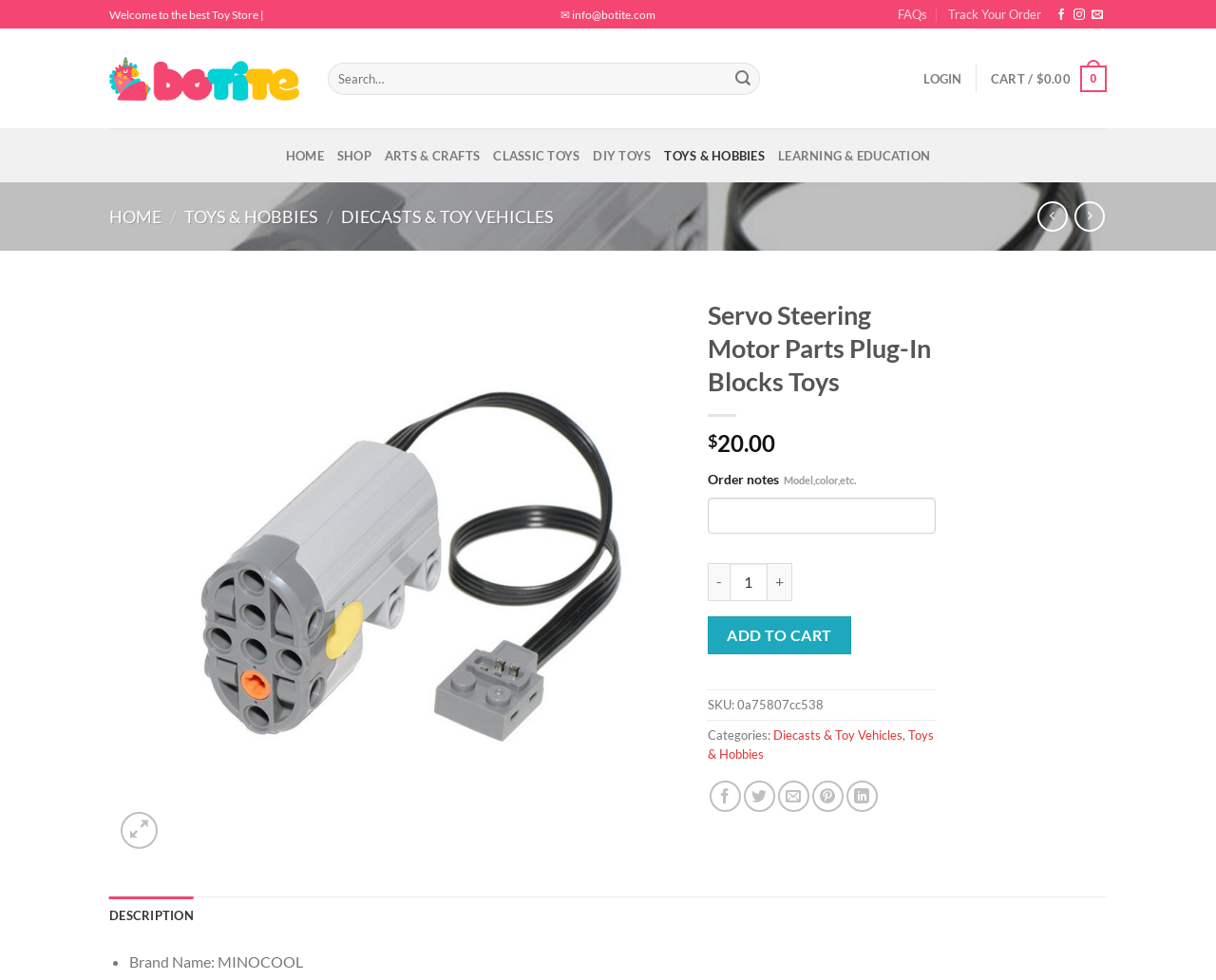Summarize the webpage in an elaborate manner.

This webpage is an e-commerce product page for a toy item called "Servo Steering Motor Parts Plug-In Blocks Toys" from the brand "MINOCOOL". At the top of the page, there is a navigation bar with links to "FAQs", "Track Your Order", and social media profiles. Below the navigation bar, there is a search bar with a submit button. 

On the left side of the page, there is a menu with links to different categories, including "HOME", "SHOP", "ARTS & CRAFTS", "CLASSIC TOYS", "DIY TOYS", "TOYS & HOBBIES", and "LEARNING & EDUCATION". 

In the main content area, there is a product image and a heading with the product name. Below the heading, there is a price of "$20.00" and an "ADD TO CART" button. The product quantity can be adjusted using "+" and "-" buttons. There is also a section for order notes with a text box and a label. 

On the right side of the page, there are links to share the product on social media platforms, including Facebook, Twitter, Email, Pinterest, and LinkedIn. 

At the bottom of the page, there is a tab list with a single tab "DESCRIPTION" selected, which displays product details, including the brand name "MINOCOOL".